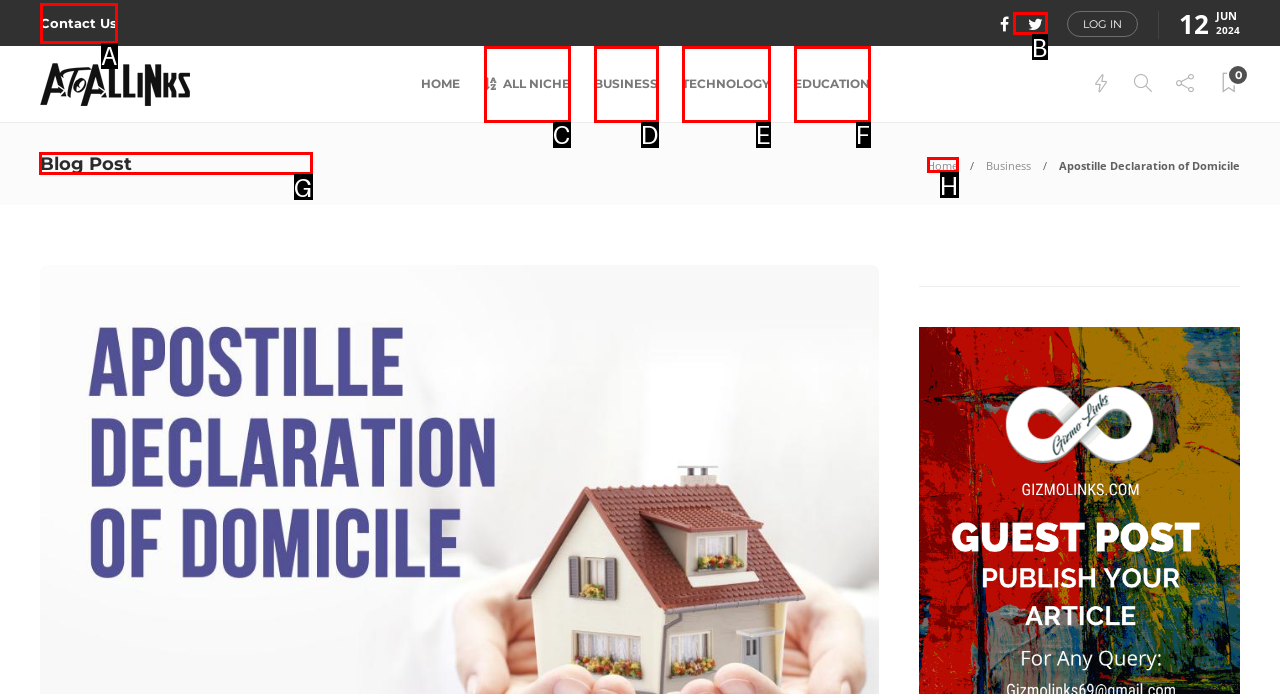Please indicate which HTML element to click in order to fulfill the following task: Read the blog post Respond with the letter of the chosen option.

G